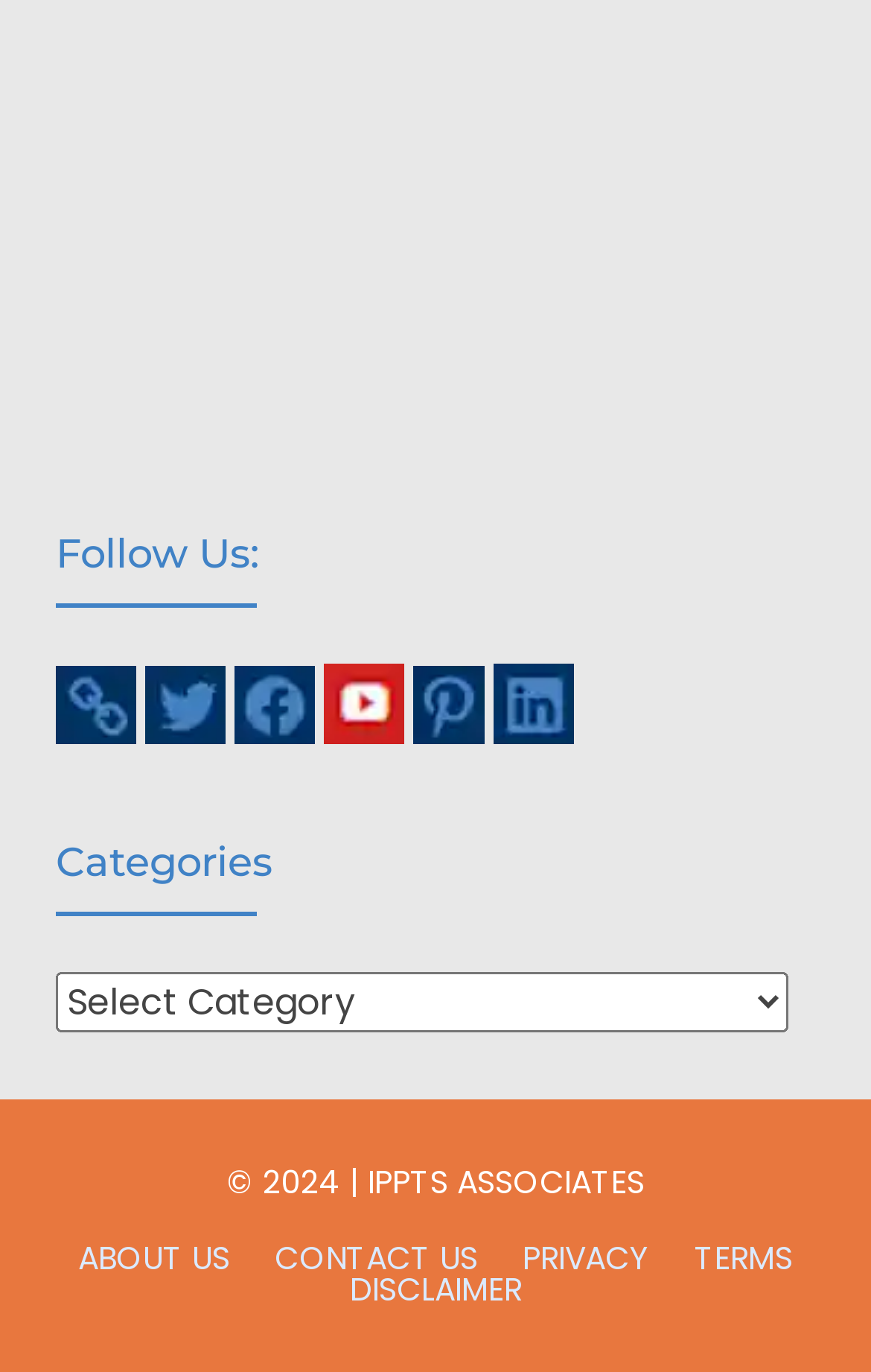Provide the bounding box coordinates of the HTML element described by the text: "alt="Facebook-social-icon"".

[0.269, 0.514, 0.362, 0.551]